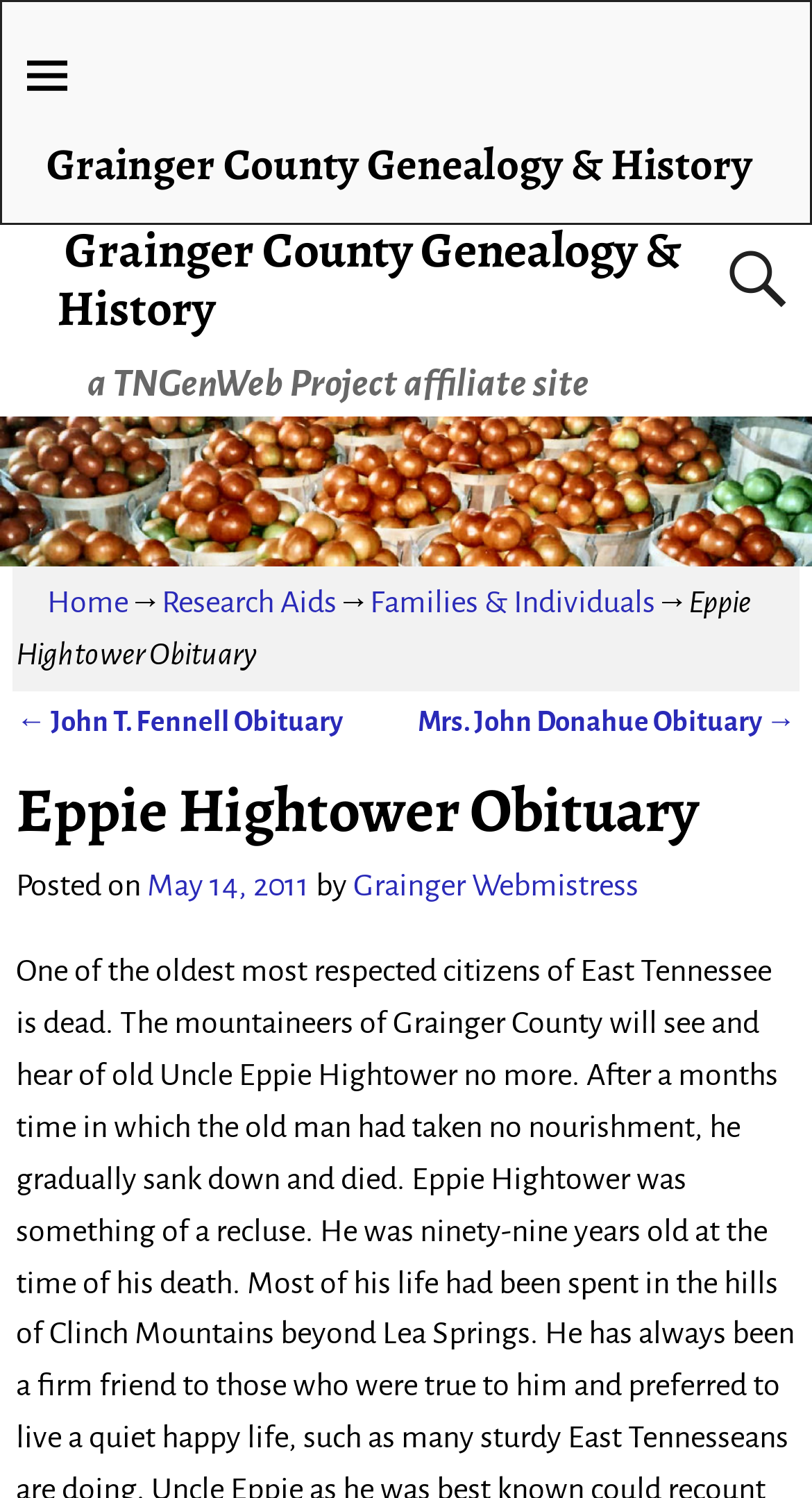Offer a thorough description of the webpage.

This webpage is an obituary page for Eppie Hightower, a respected citizen of East Tennessee. At the top, there is a heading that reads "Grainger County Genealogy & History" with a link to the same title. To the right of this heading, there is a search box. Below the heading, there is a subheading that describes the site as "a TNGenWeb Project affiliate site".

The main content of the page is the obituary of Eppie Hightower, which is headed by a title "Eppie Hightower Obituary" in a larger font. The obituary text is not explicitly mentioned in the accessibility tree, but it is likely to be a descriptive passage about the life and legacy of Eppie Hightower.

On the top navigation bar, there are links to "Home", "Research Aids", and "Families & Individuals". Below the obituary title, there are links to navigate to previous and next posts, specifically to the obituaries of John T. Fennell and Mrs. John Donahue.

The page also displays the date of posting, "May 14, 2011", and the author, "Grainger Webmistress", at the bottom of the obituary text. There are no images on the page. Overall, the page is dedicated to sharing information about Eppie Hightower's life and legacy, and provides links to related content and navigation options.